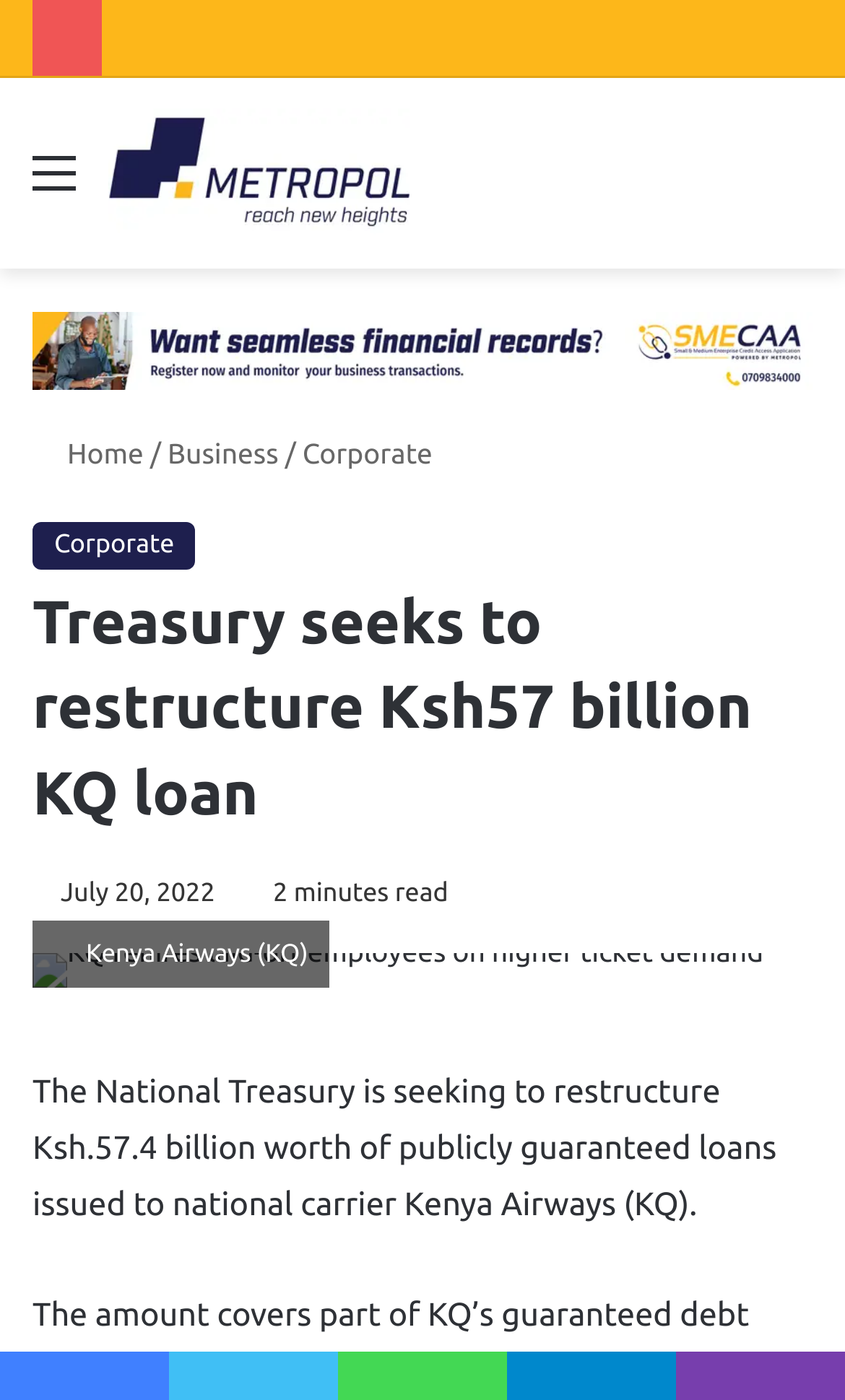Identify the coordinates of the bounding box for the element that must be clicked to accomplish the instruction: "Click on the 'Menu' link".

[0.038, 0.101, 0.09, 0.17]